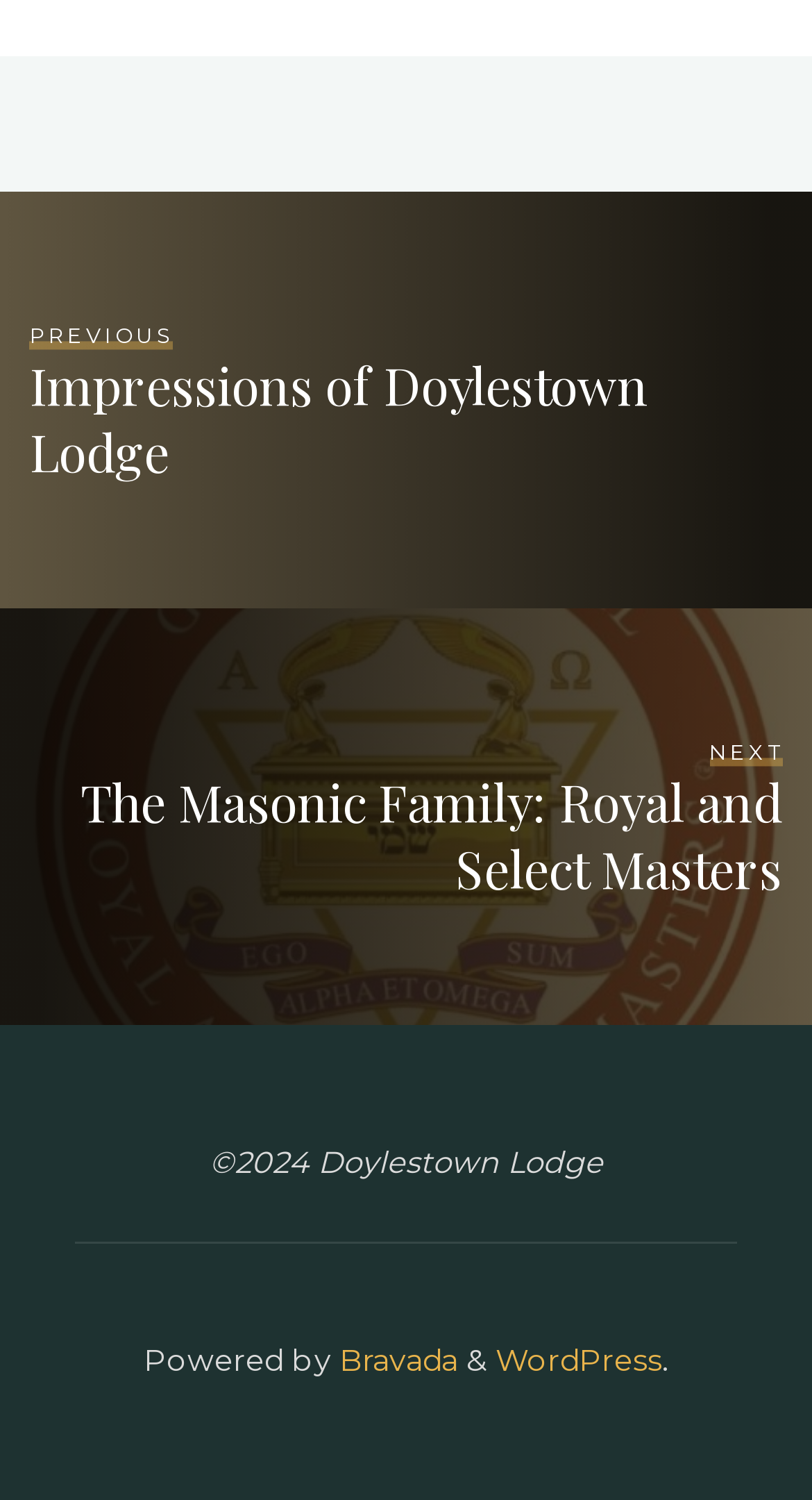What is the previous page about?
Refer to the image and give a detailed answer to the question.

The link 'PREVIOUS Impressions of Doylestown Lodge' suggests that the previous page is about impressions of Doylestown Lodge, which implies that the current page is related to the lodge as well.